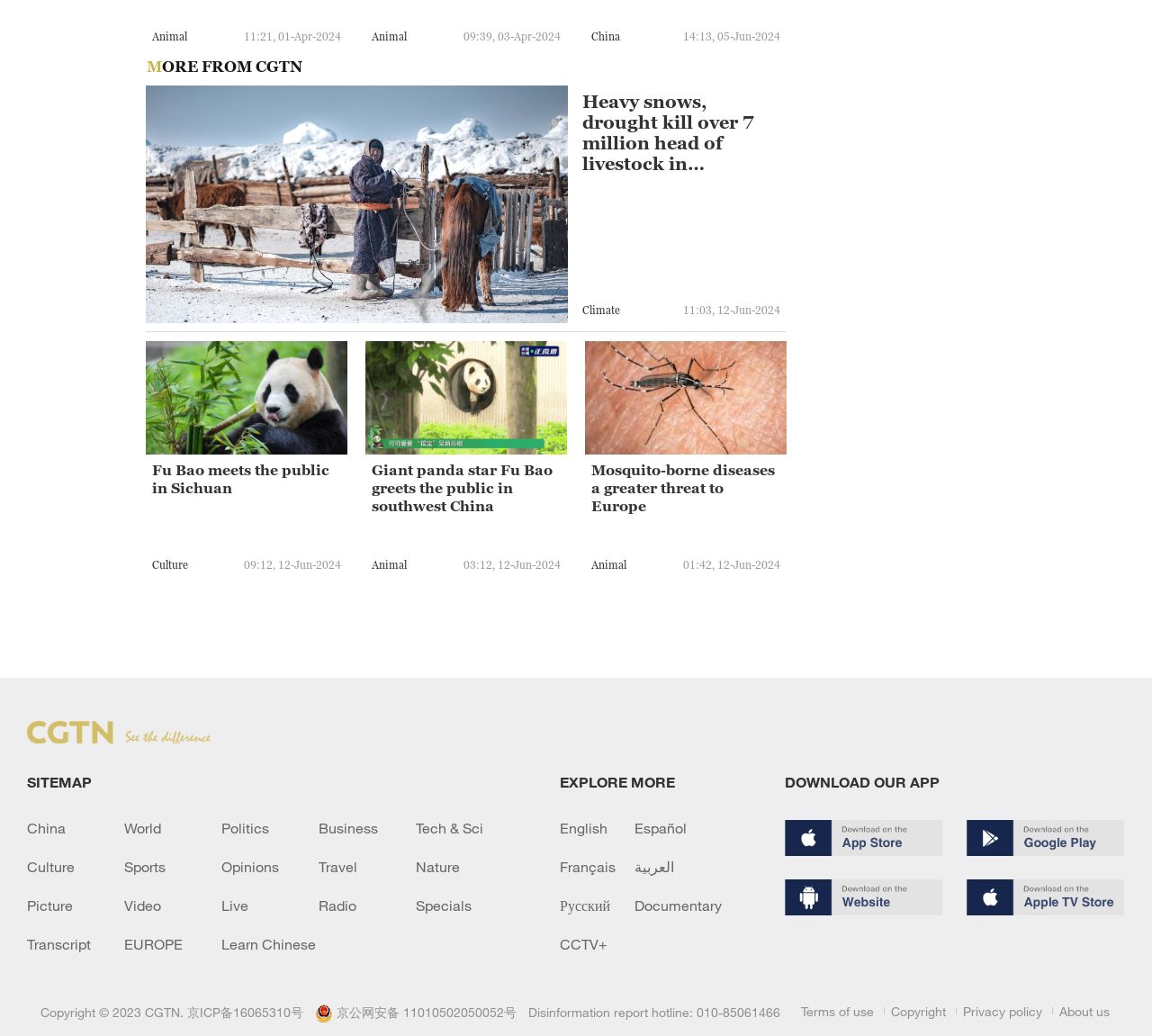Extract the bounding box coordinates for the UI element described as: "About us".

[0.914, 0.967, 0.963, 0.986]